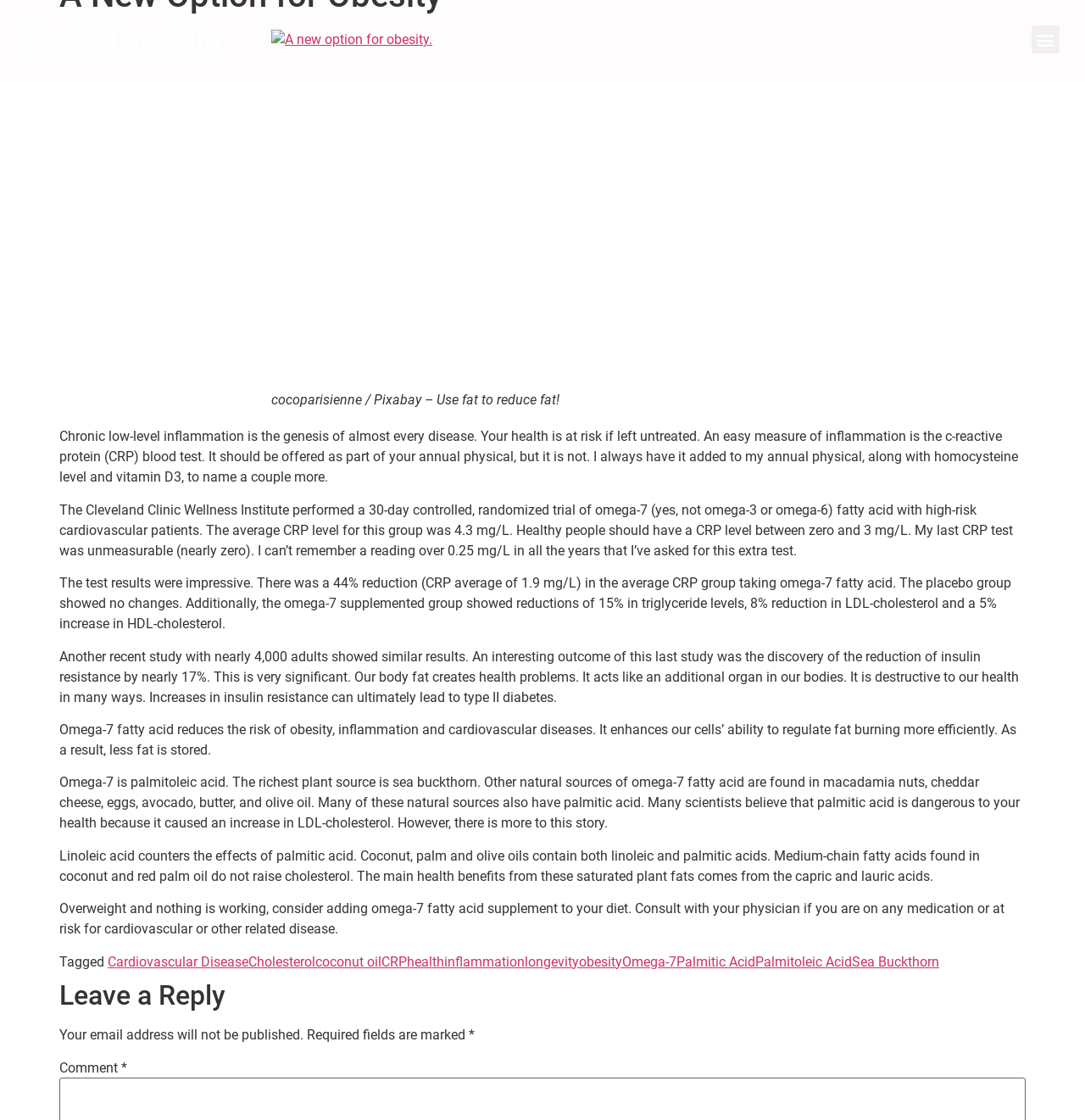What is the recommended source of omega-7 fatty acid?
Provide a detailed answer to the question using information from the image.

According to the webpage, sea buckthorn is the richest plant source of omega-7 fatty acid, also known as palmitoleic acid. Other natural sources mentioned include macadamia nuts, cheddar cheese, eggs, avocado, butter, and olive oil.